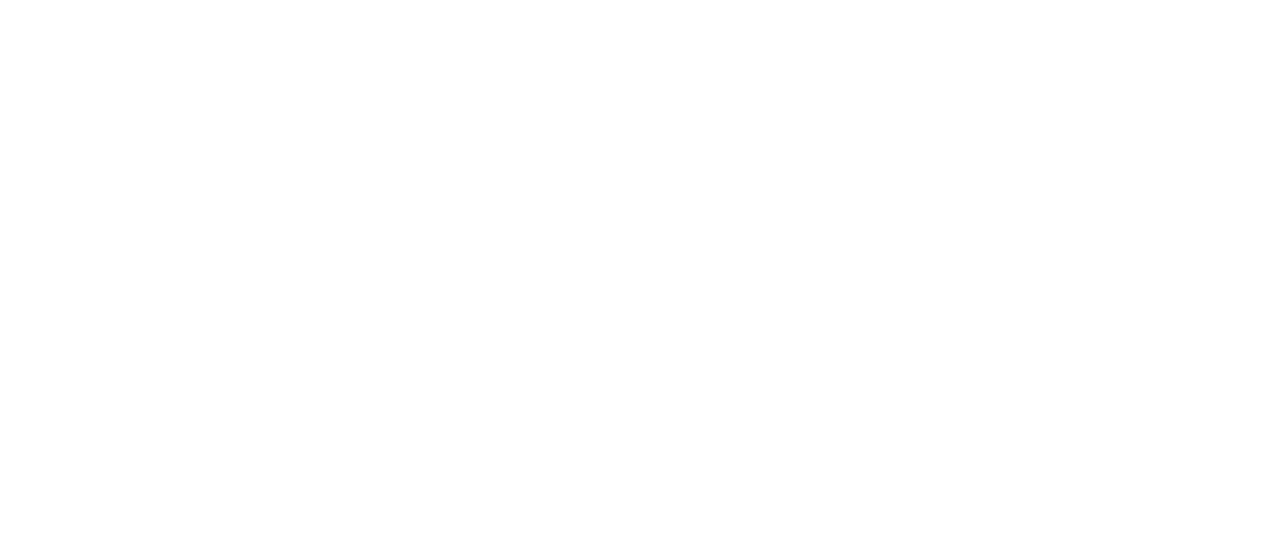What is the purpose of the email textbox?
Please use the image to provide an in-depth answer to the question.

The email textbox is required and is accompanied by a submit button, indicating that it is used to sign up for a newsletter to receive seasonal updates on opportunities, deadlines, and other ways to engage with the Collective community.